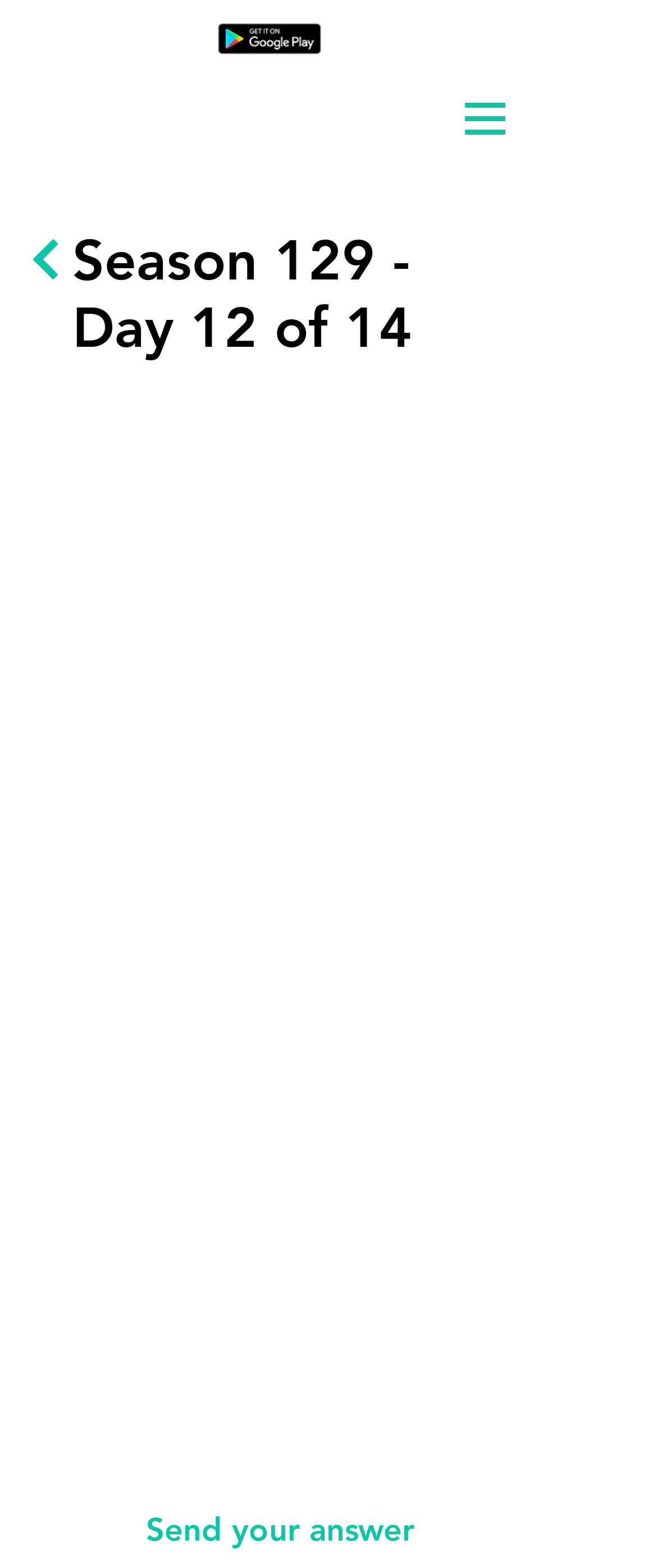What is the purpose of the button with a popup menu?
Using the picture, provide a one-word or short phrase answer.

Site navigation